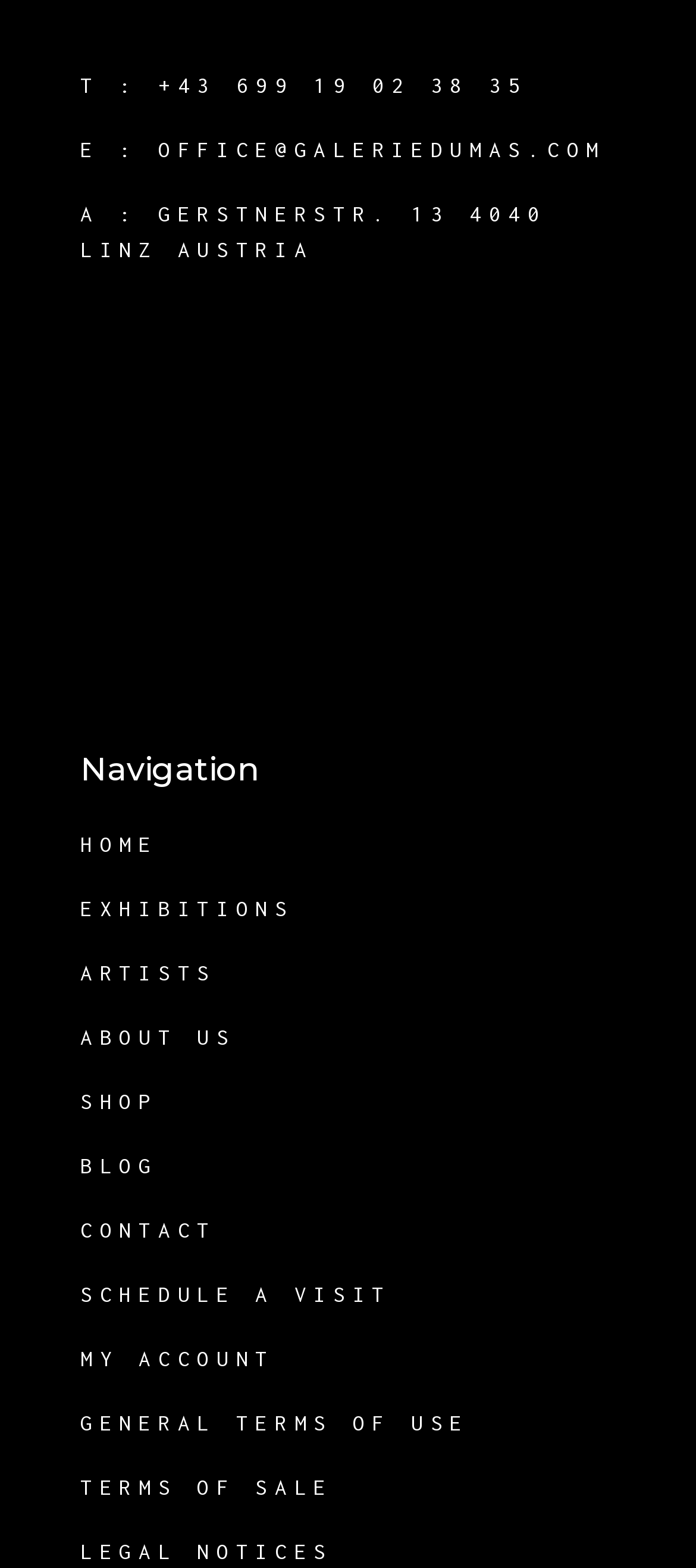Give a succinct answer to this question in a single word or phrase: 
What is the email address to contact?

OFFICE@GALERIEDUMAS.COM